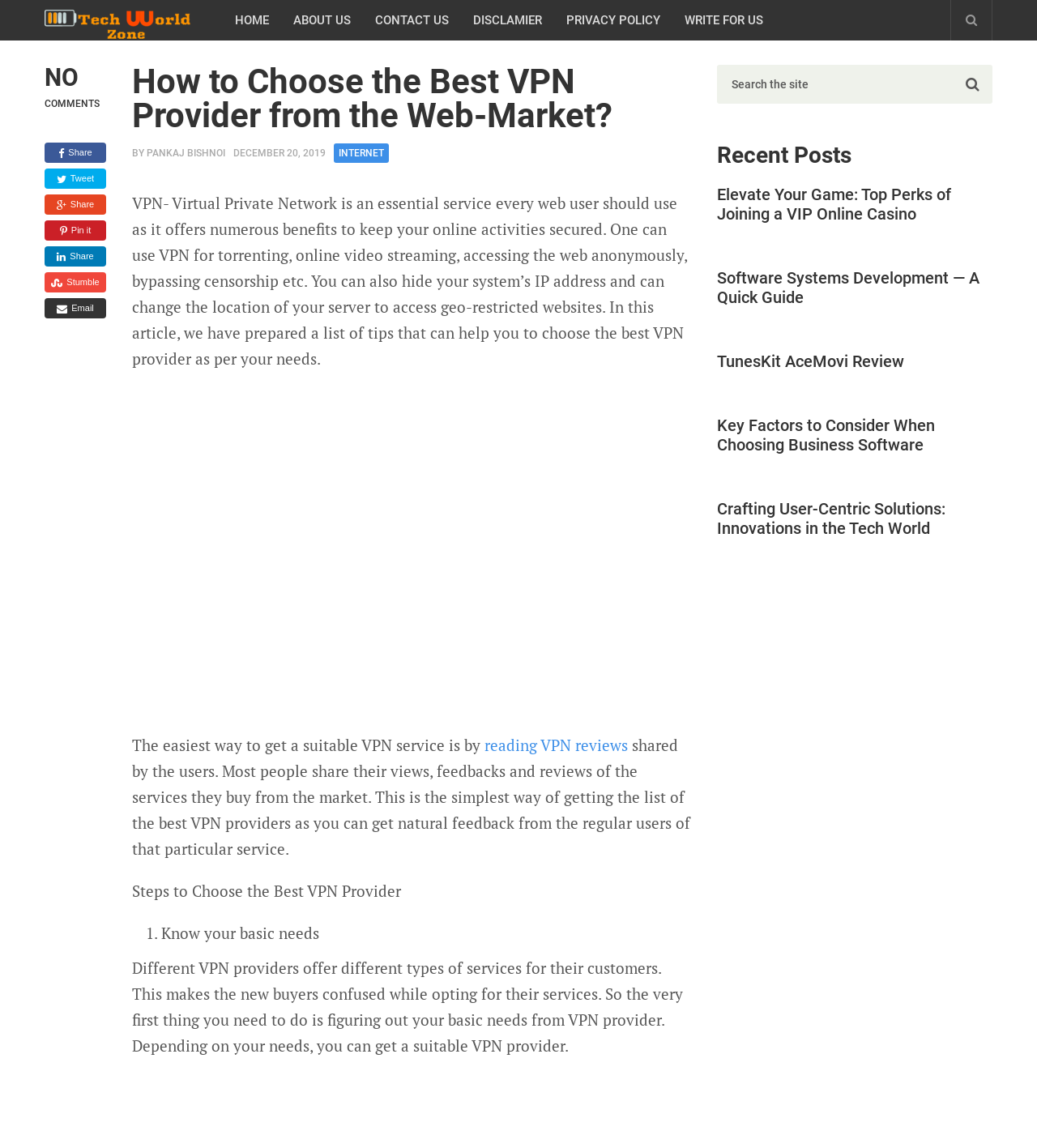Using the information shown in the image, answer the question with as much detail as possible: What is the topic of the article?

The topic of the article can be inferred from the heading 'How to Choose the Best VPN Provider from the Web-Market?' and the content of the article, which discusses the benefits of using a VPN and provides tips for choosing a VPN provider.